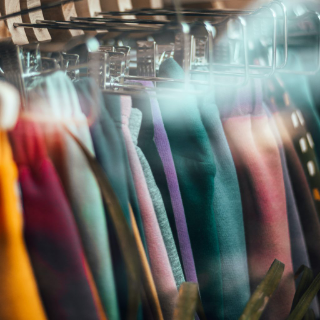Provide a brief response in the form of a single word or phrase:
What is the benefit of this fashion approach?

Sustainable fashion